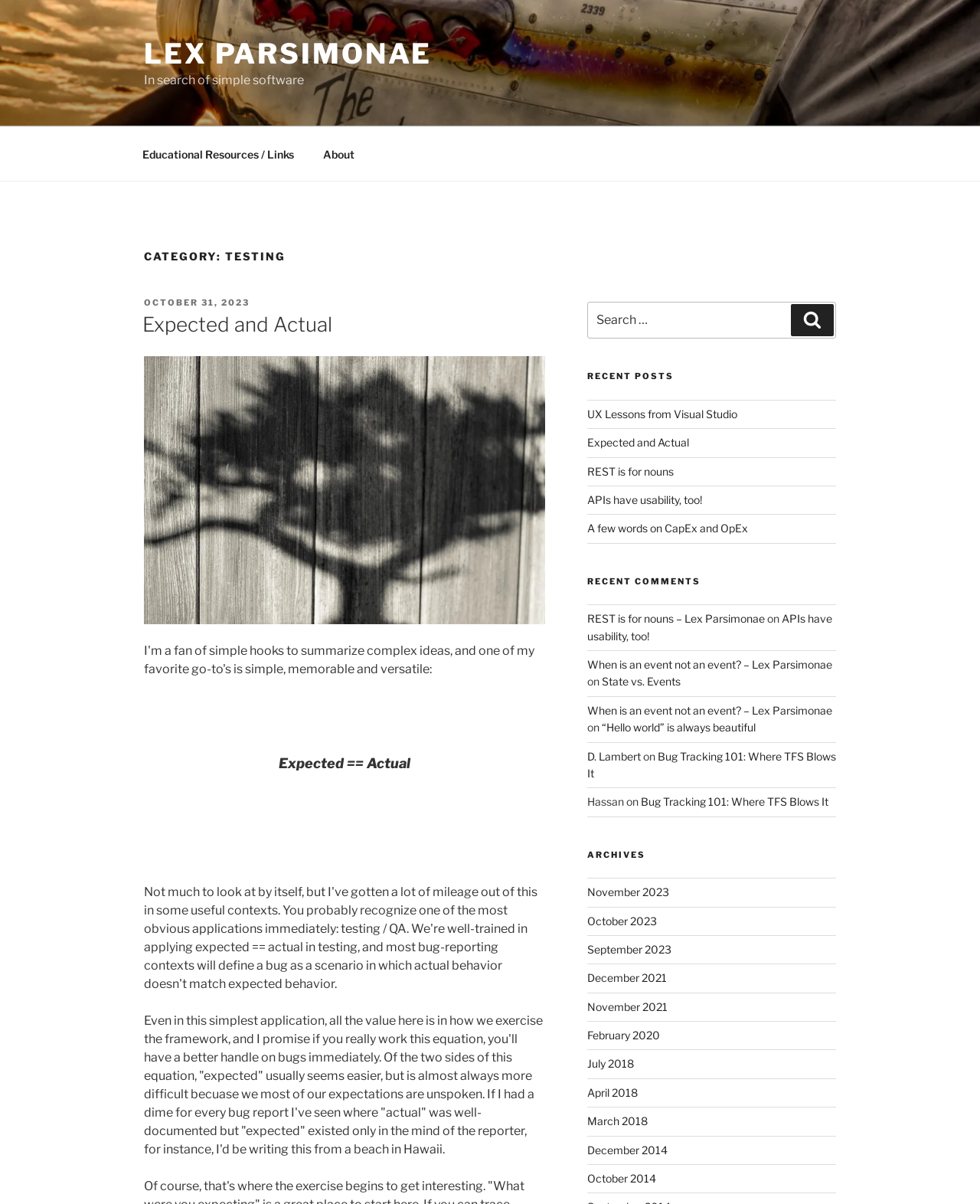Please give the bounding box coordinates of the area that should be clicked to fulfill the following instruction: "Read the 'Expected and Actual' post". The coordinates should be in the format of four float numbers from 0 to 1, i.e., [left, top, right, bottom].

[0.147, 0.258, 0.556, 0.282]